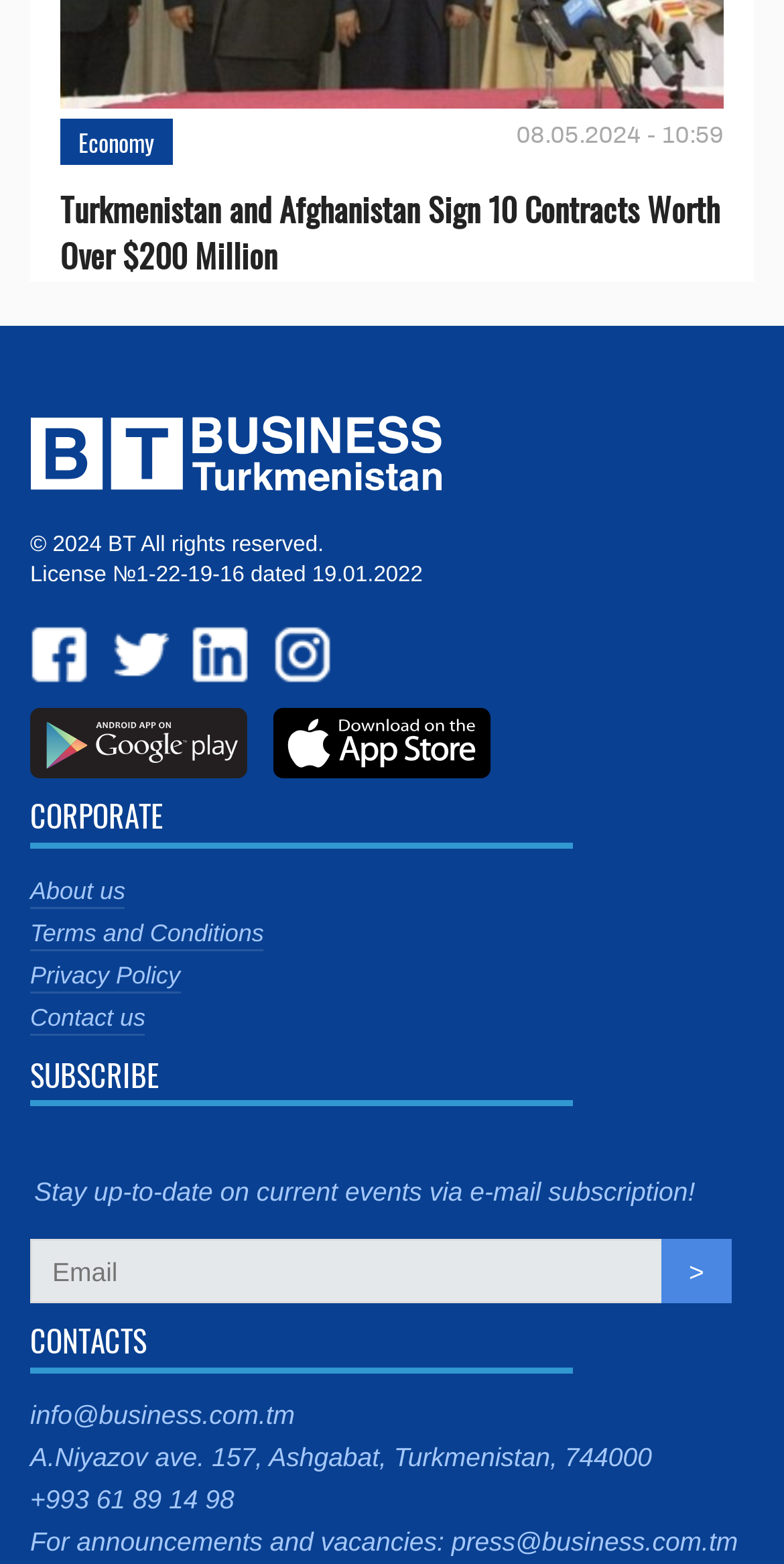Find and provide the bounding box coordinates for the UI element described here: "Terms and Conditions". The coordinates should be given as four float numbers between 0 and 1: [left, top, right, bottom].

[0.038, 0.587, 0.337, 0.608]